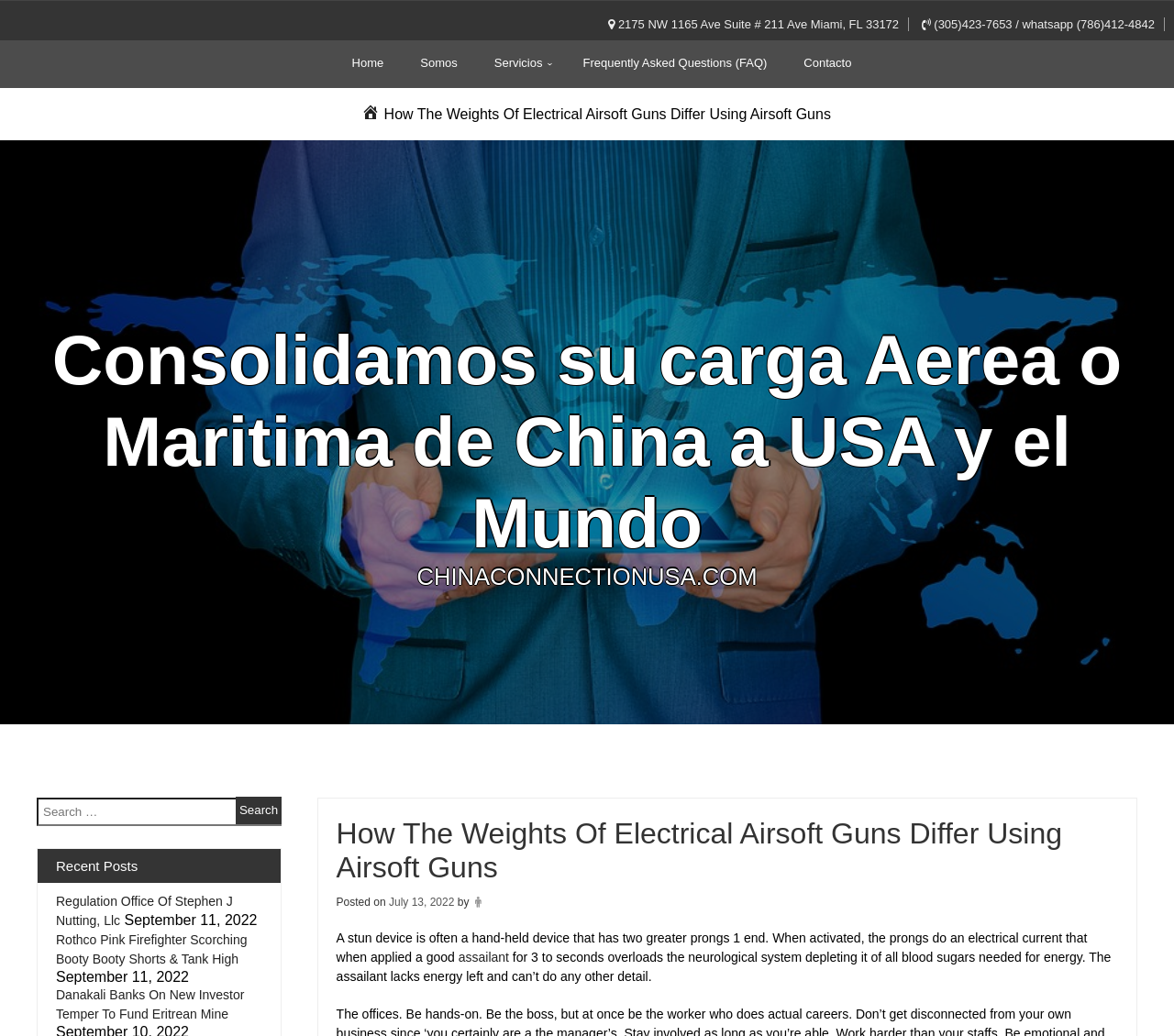Offer a detailed explanation of the webpage layout and contents.

This webpage appears to be a blog or article page focused on airsoft guns. At the top, there is a header section with the website's title, "CHINACONNECTIONUSA.COM", and a navigation menu with links to "Home", "Somos", "Servicios", "Frequently Asked Questions (FAQ)", and "Contacto". Below the navigation menu, there is a large image that spans the entire width of the page.

The main content of the page is an article titled "How The Weights Of Electrical Airsoft Guns Differ Using Airsoft Guns". The article has a posted date of "July 13, 2022" and is written by an unknown author. The article's content discusses the functionality of stun devices and their effects on the human body.

On the right side of the page, there is a search bar with a search button. Below the search bar, there is a section titled "Recent Posts" that lists three recent articles with their titles and dates.

At the top-right corner of the page, there is a contact information section with an address, phone numbers, and a WhatsApp number. There is also a small icon, possibly a social media link, next to the contact information.

Overall, the webpage has a simple layout with a focus on the main article content and some additional features like a search bar and recent posts section.